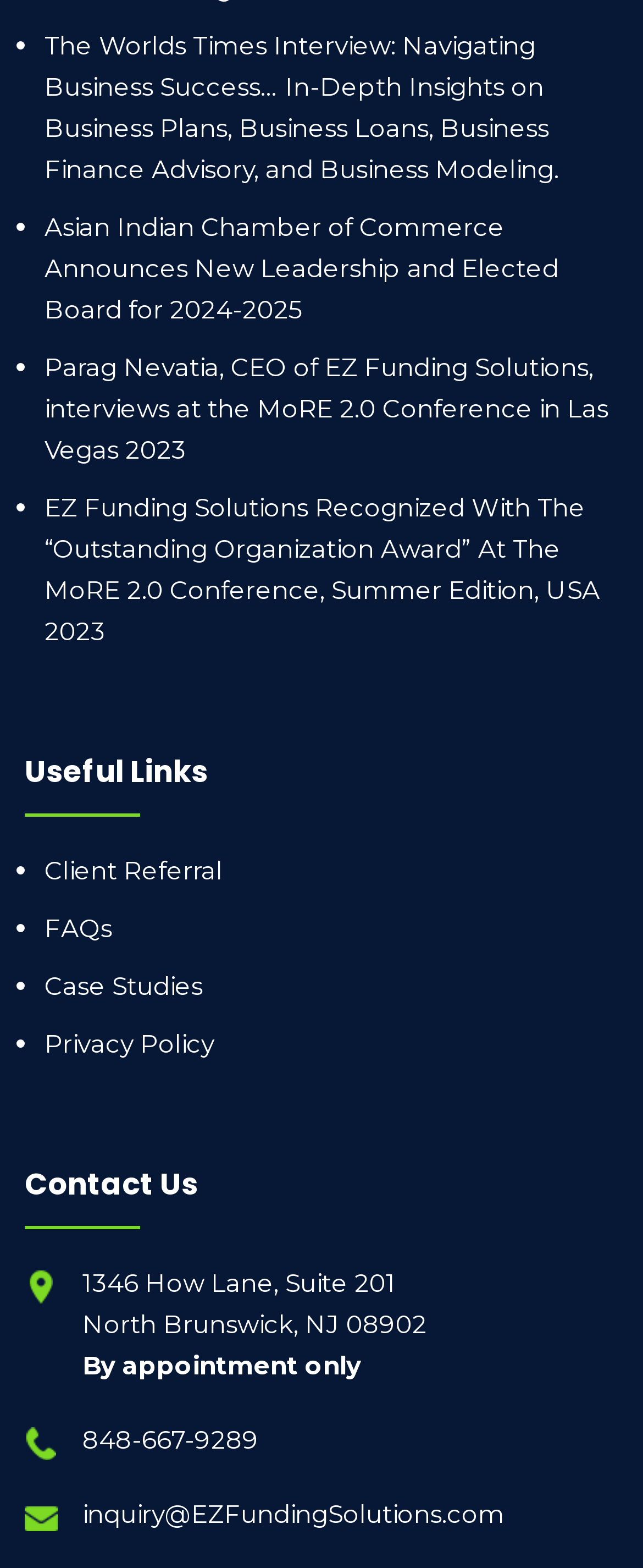Please determine the bounding box coordinates of the section I need to click to accomplish this instruction: "Check PyOpenGL 3.1.7 Building Now".

None